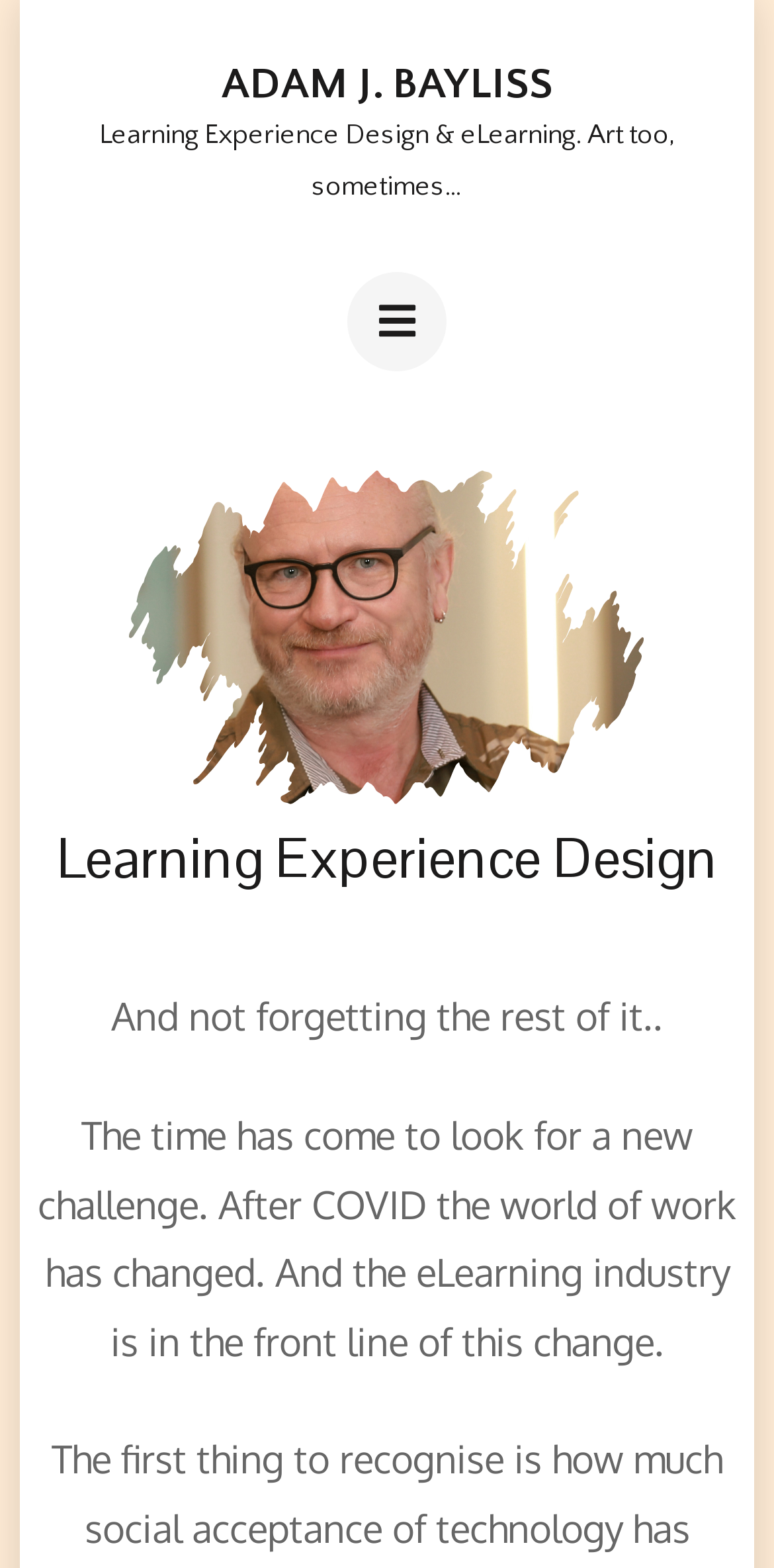Elaborate on the different components and information displayed on the webpage.

The webpage is about Adam J. Bayliss, a professional in Learning Experience Design and eLearning, who also dabbles in art. At the top of the page, there is a large heading with the name "ADAM J. BAYLISS" in bold font, which is also a clickable link. Below the name, there is a brief description of Adam's profession, "Learning Experience Design & eLearning. Art too, sometimes…".

To the right of the description, there is an unexpanded button. Above the button, there is a large image that takes up a significant portion of the page. The image is positioned roughly in the middle of the page, leaving some space on the top and bottom.

Further down the page, there is a heading that reads "Learning Experience Design", which is followed by a paragraph of text that starts with "And not forgetting the rest of it..". Below this paragraph, there is a longer block of text that discusses the changes in the world of work after COVID and the impact on the eLearning industry. This text is positioned near the bottom of the page.